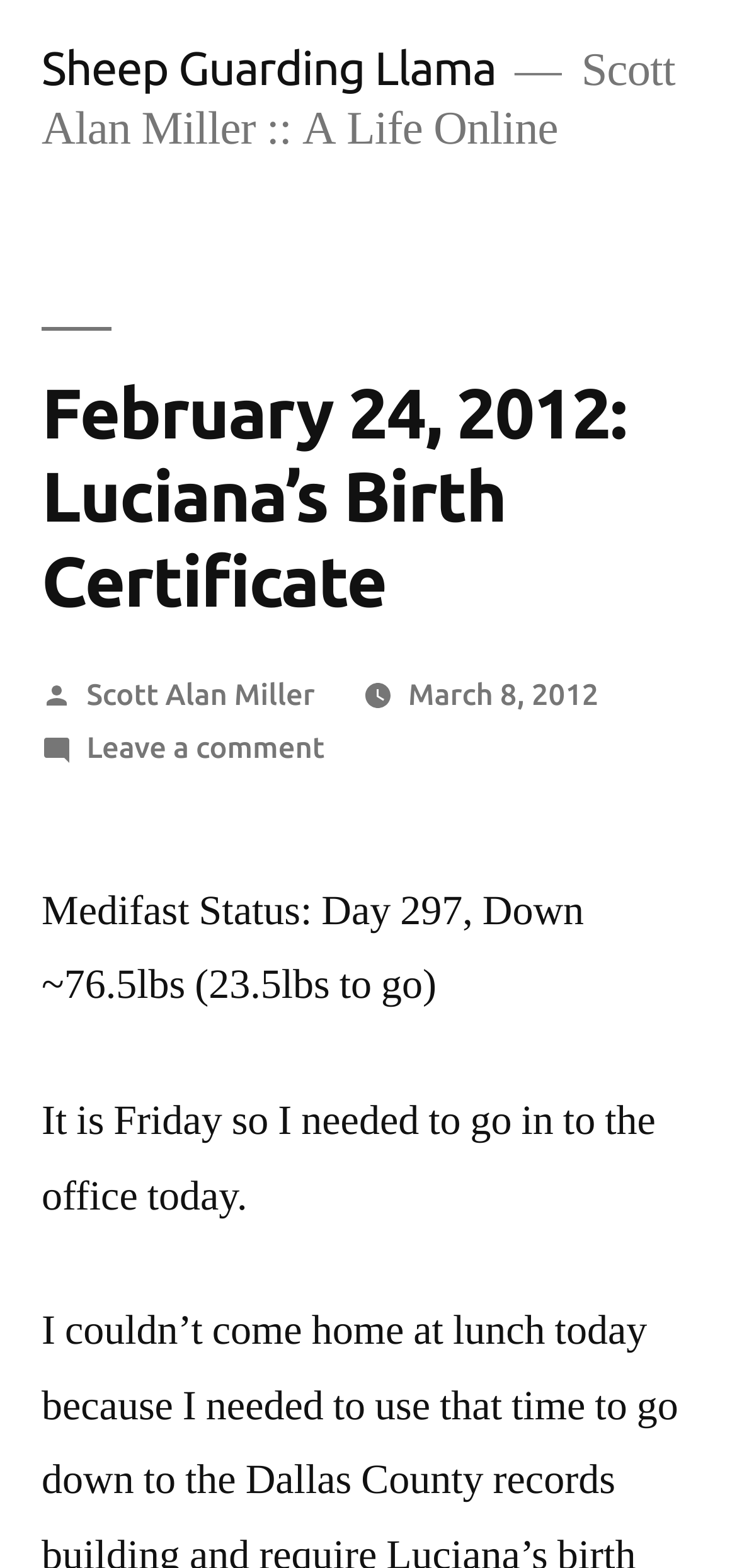Please give a succinct answer to the question in one word or phrase:
What is the current weight loss status of the author?

Down ~76.5lbs